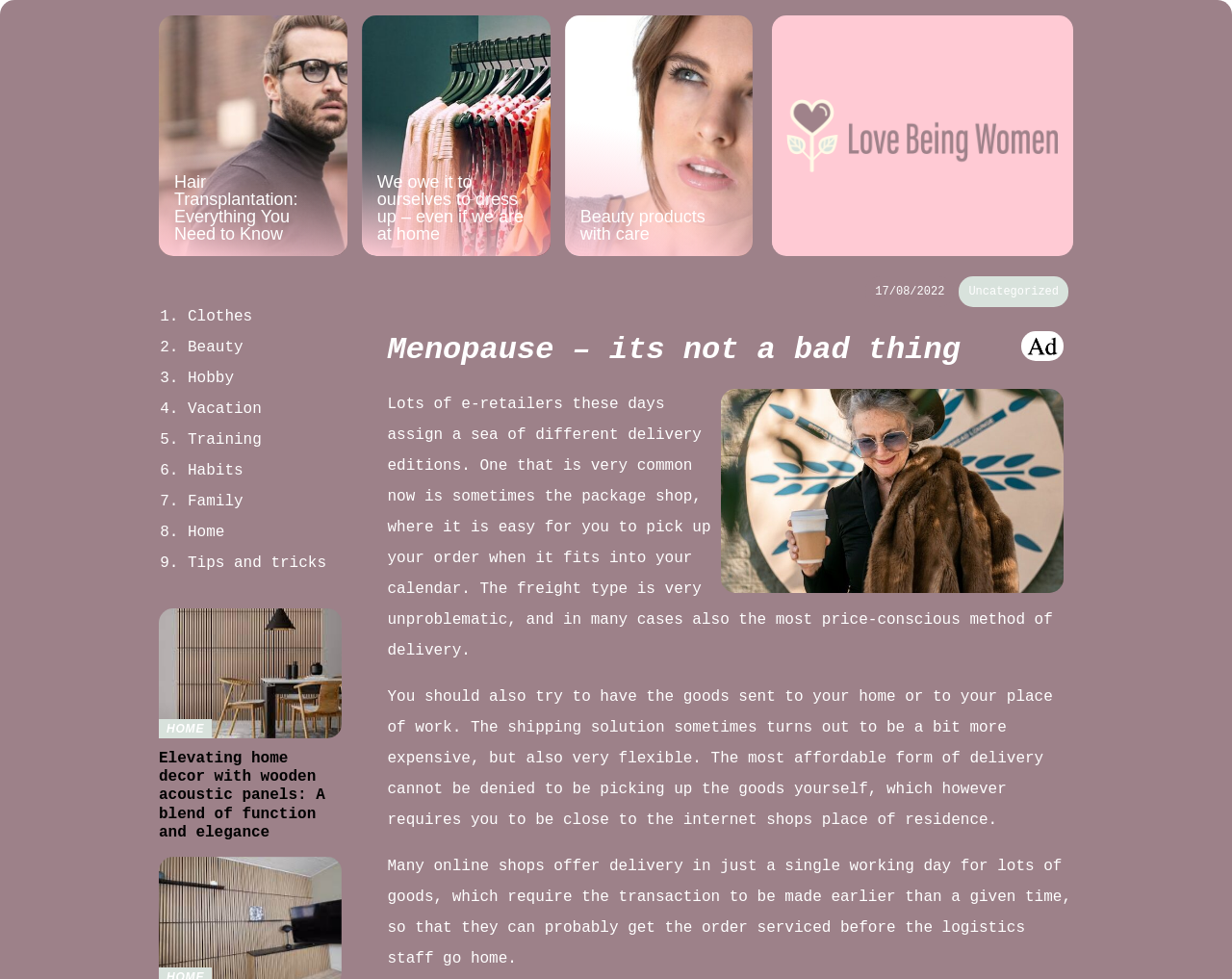Determine the bounding box coordinates of the region that needs to be clicked to achieve the task: "View the post about elevating home decor with wooden acoustic panels".

[0.129, 0.621, 0.277, 0.86]